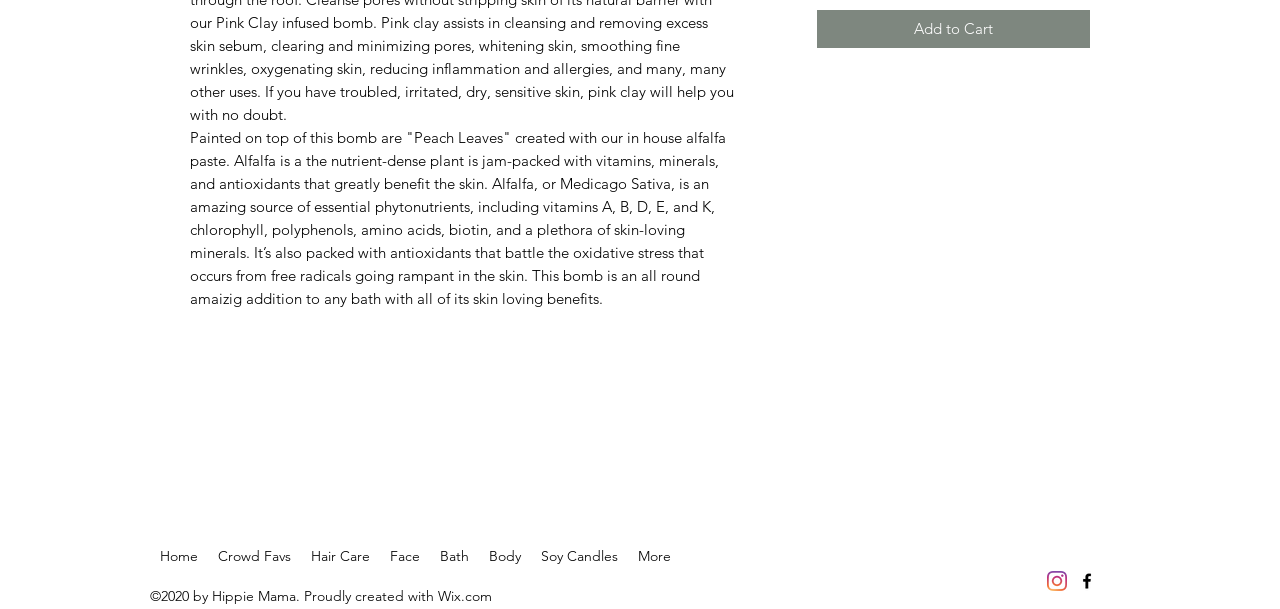Determine the bounding box coordinates of the element's region needed to click to follow the instruction: "Open 'Instagram' social media". Provide these coordinates as four float numbers between 0 and 1, formatted as [left, top, right, bottom].

[0.818, 0.937, 0.834, 0.97]